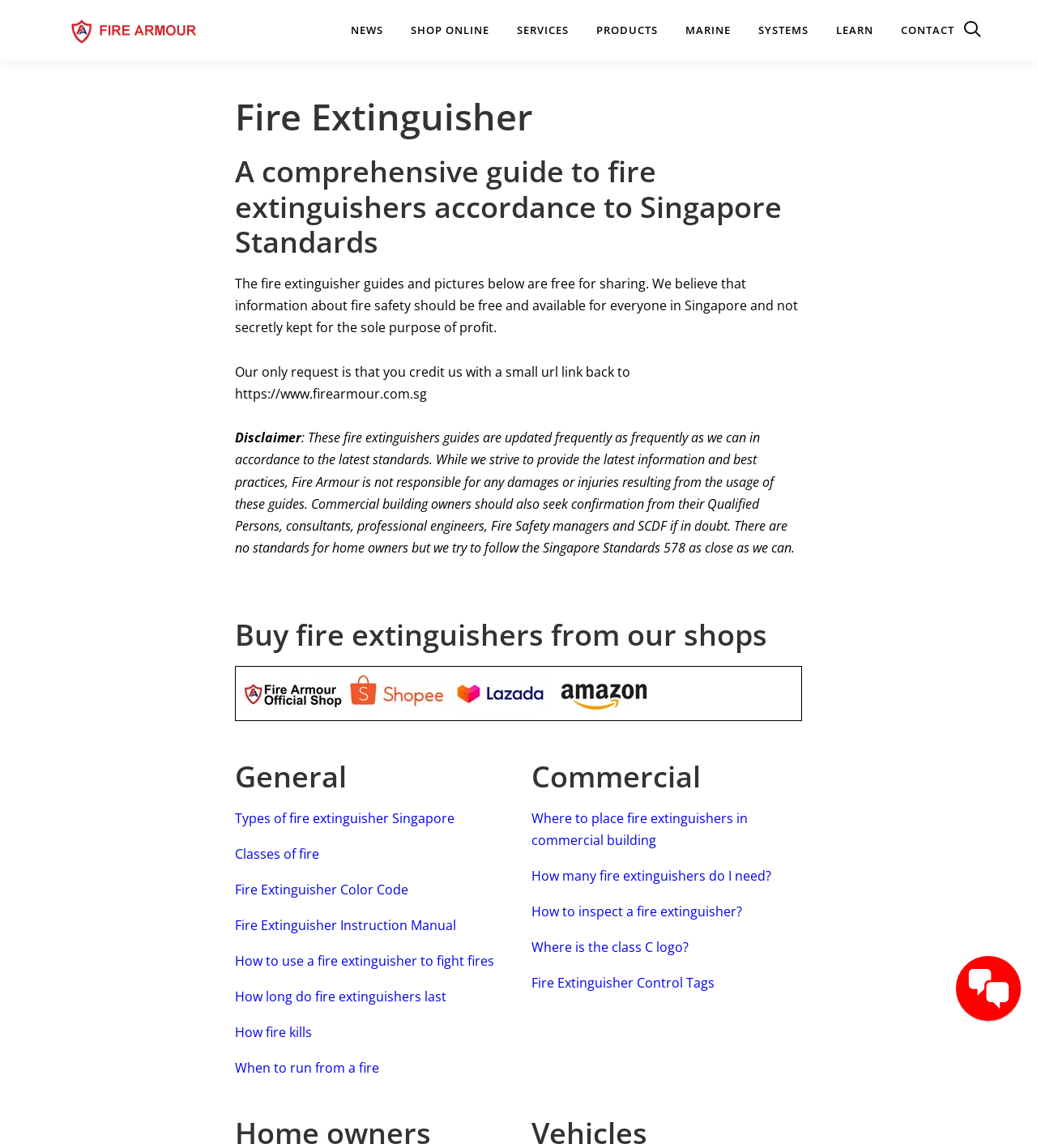Determine the bounding box coordinates of the clickable area required to perform the following instruction: "Read the disclaimer". The coordinates should be represented as four float numbers between 0 and 1: [left, top, right, bottom].

[0.227, 0.373, 0.291, 0.389]